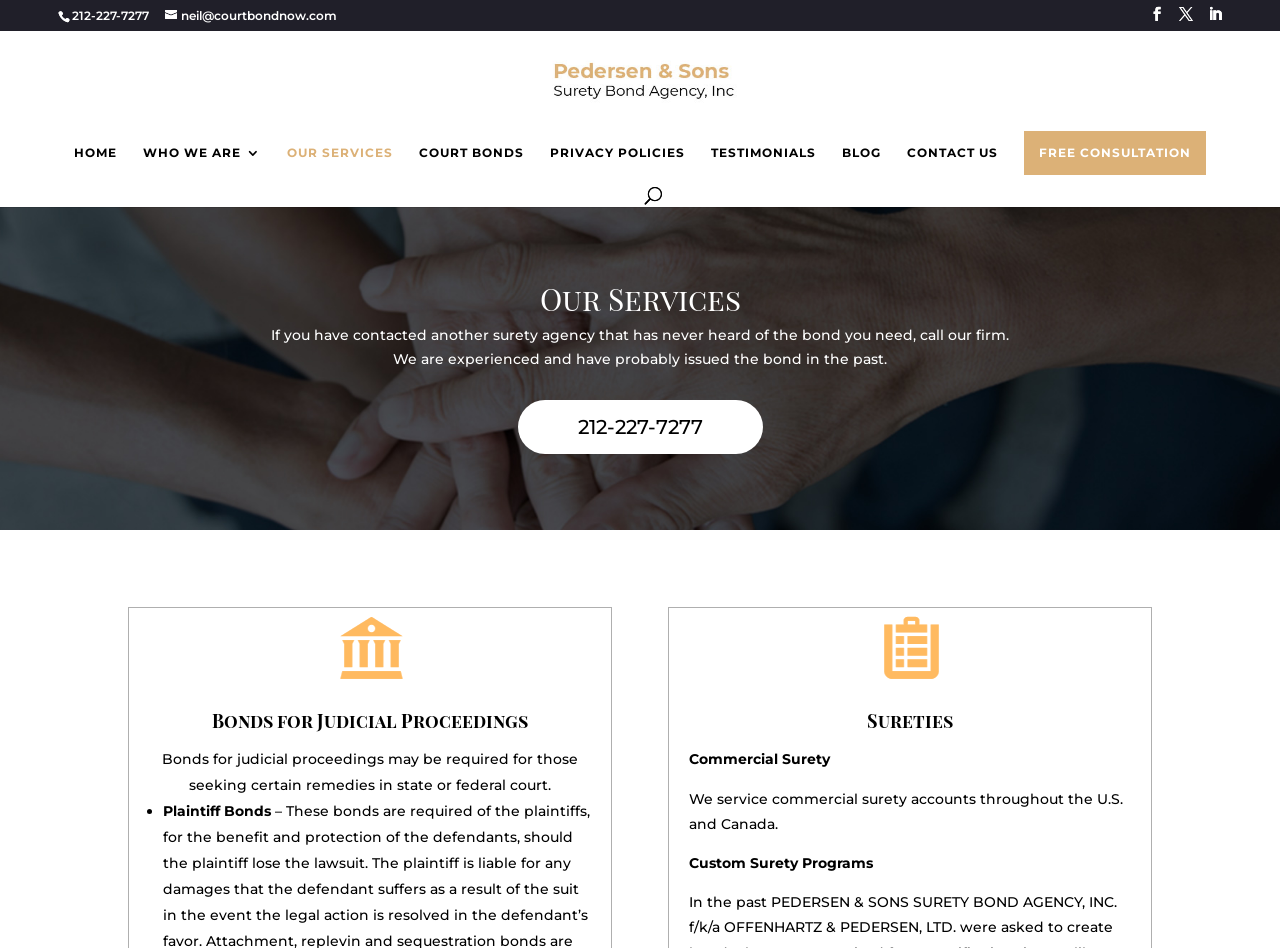Please determine the bounding box coordinates for the element that should be clicked to follow these instructions: "Send an email to the company".

[0.129, 0.008, 0.263, 0.024]